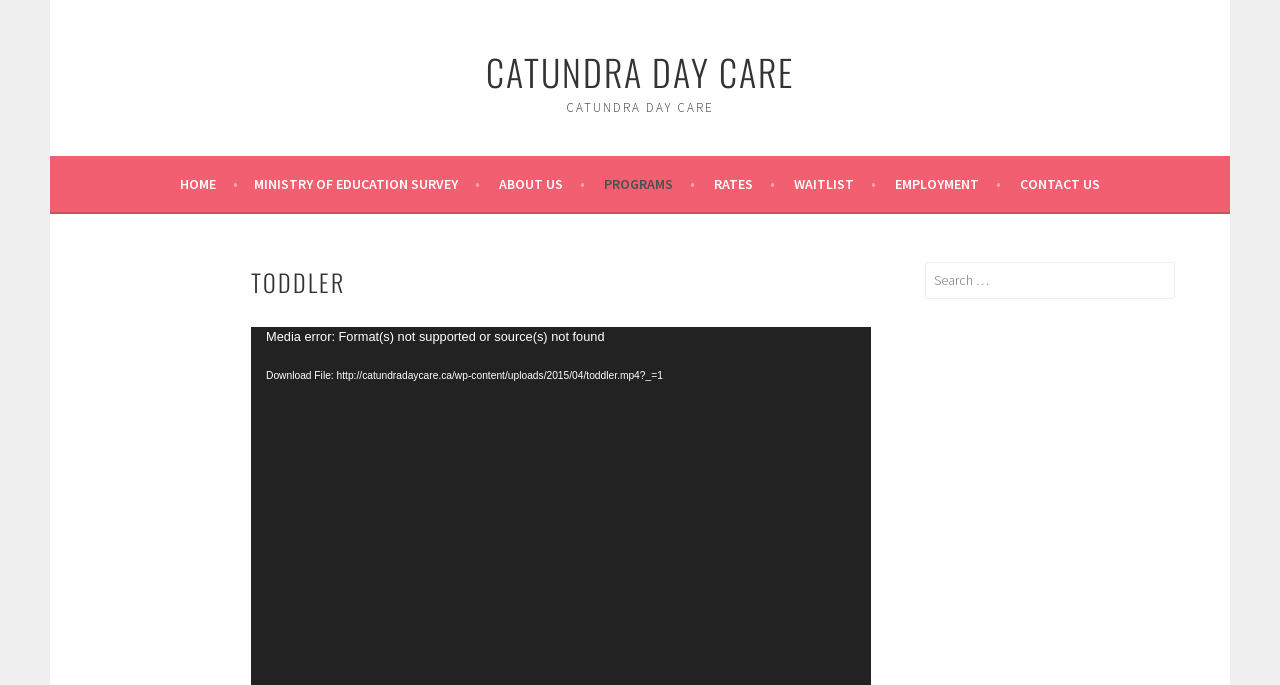Determine the bounding box coordinates of the element's region needed to click to follow the instruction: "Click on the 'CONTACT US' link". Provide these coordinates as four float numbers between 0 and 1, formatted as [left, top, right, bottom].

[0.797, 0.251, 0.859, 0.286]